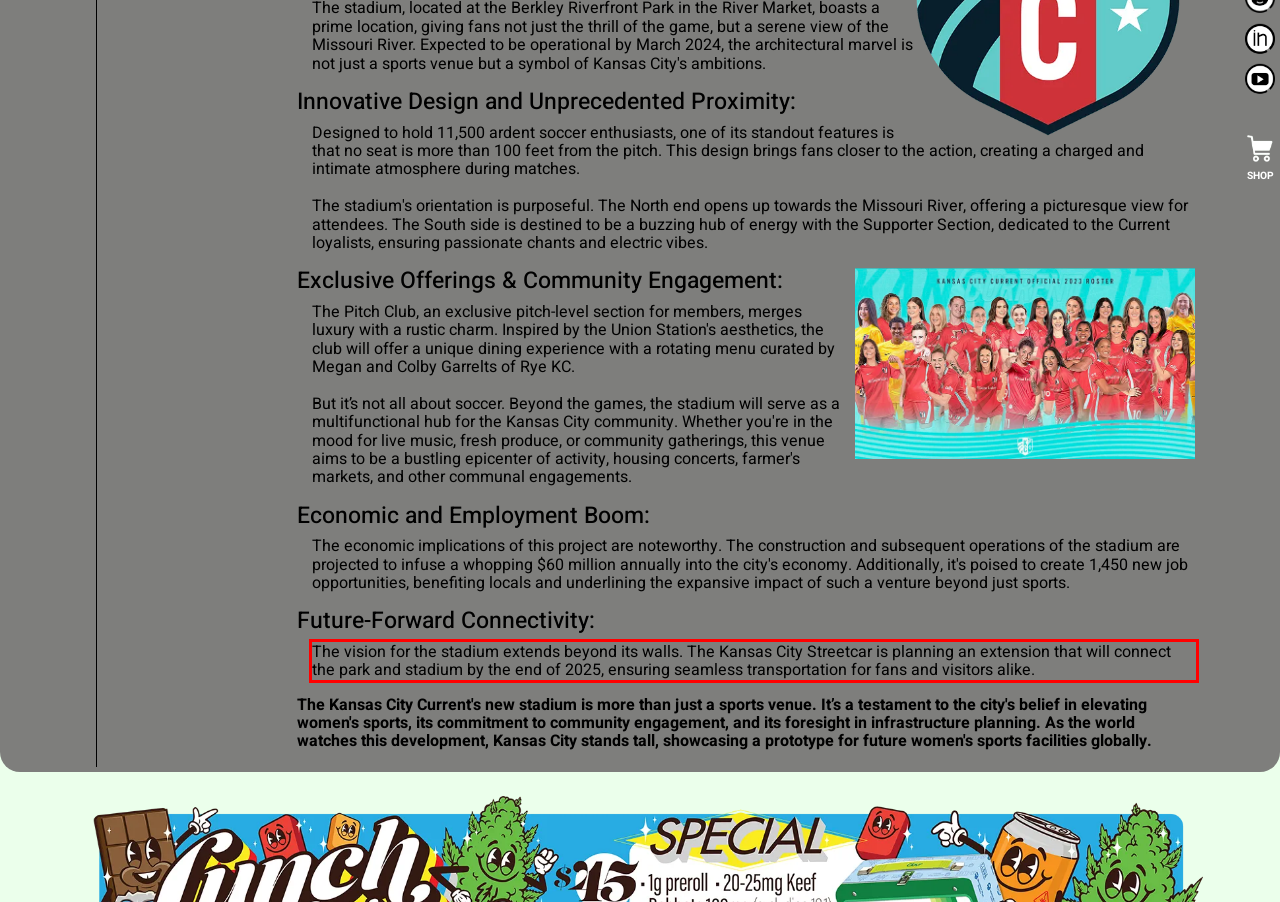Examine the screenshot of the webpage, locate the red bounding box, and generate the text contained within it.

The vision for the stadium extends beyond its walls. The Kansas City Streetcar is planning an extension that will connect the park and stadium by the end of 2025, ensuring seamless transportation for fans and visitors alike.